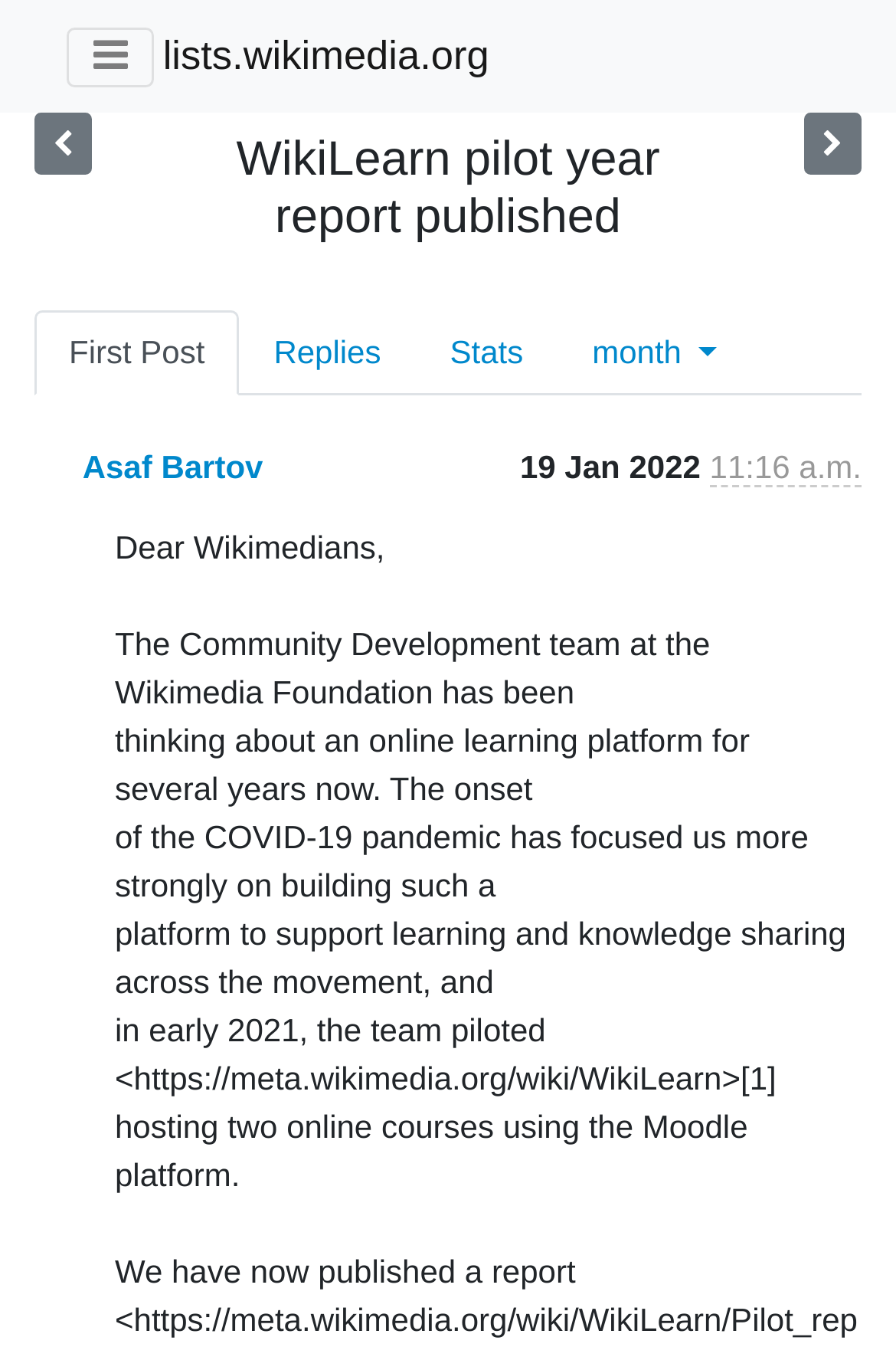What is the first link on the page? Analyze the screenshot and reply with just one word or a short phrase.

First Post